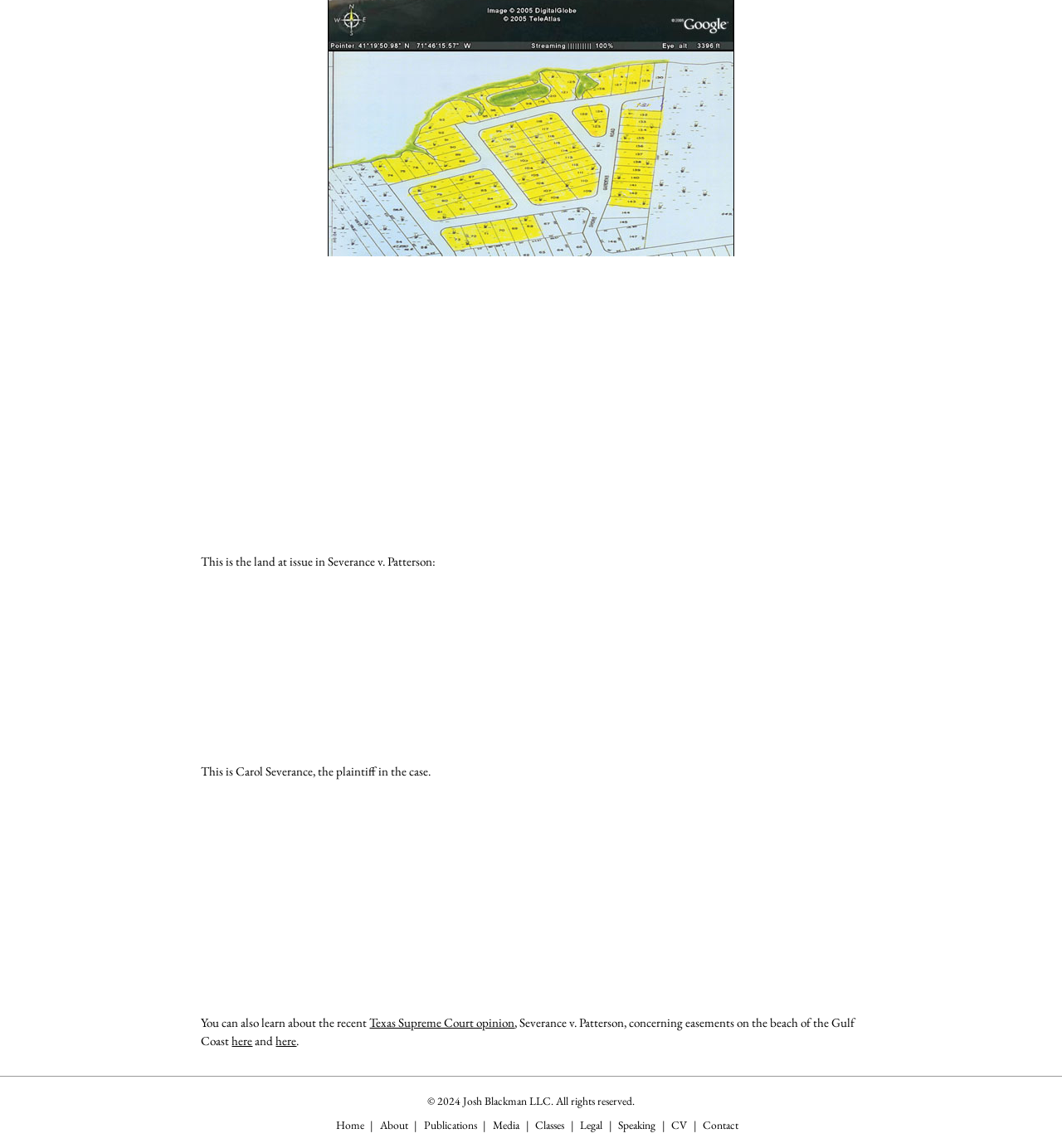Specify the bounding box coordinates for the region that must be clicked to perform the given instruction: "read the Texas Supreme Court opinion".

[0.348, 0.894, 0.485, 0.909]